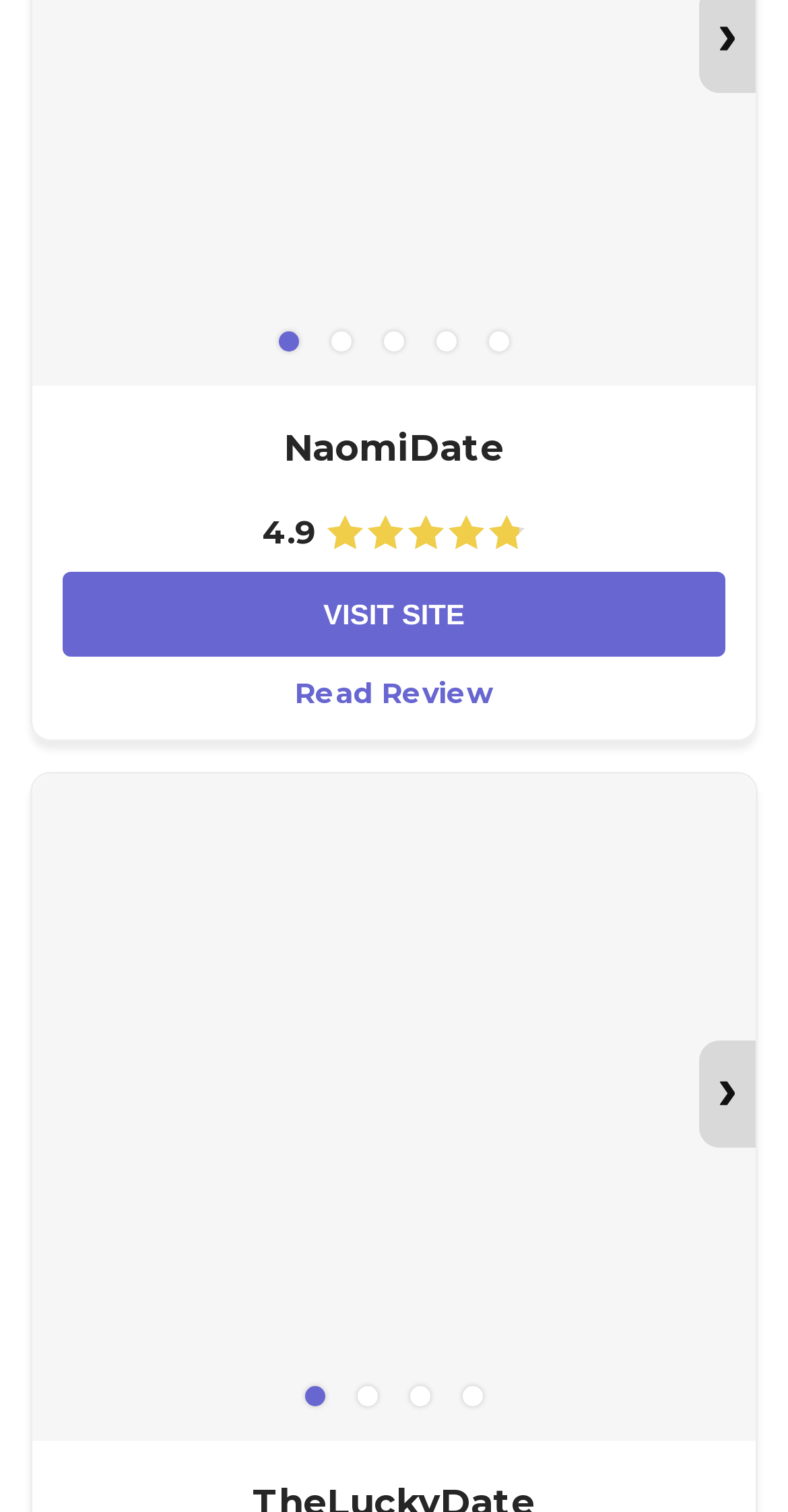Please identify the bounding box coordinates of the clickable area that will allow you to execute the instruction: "go to carousel page 3".

[0.474, 0.213, 0.526, 0.239]